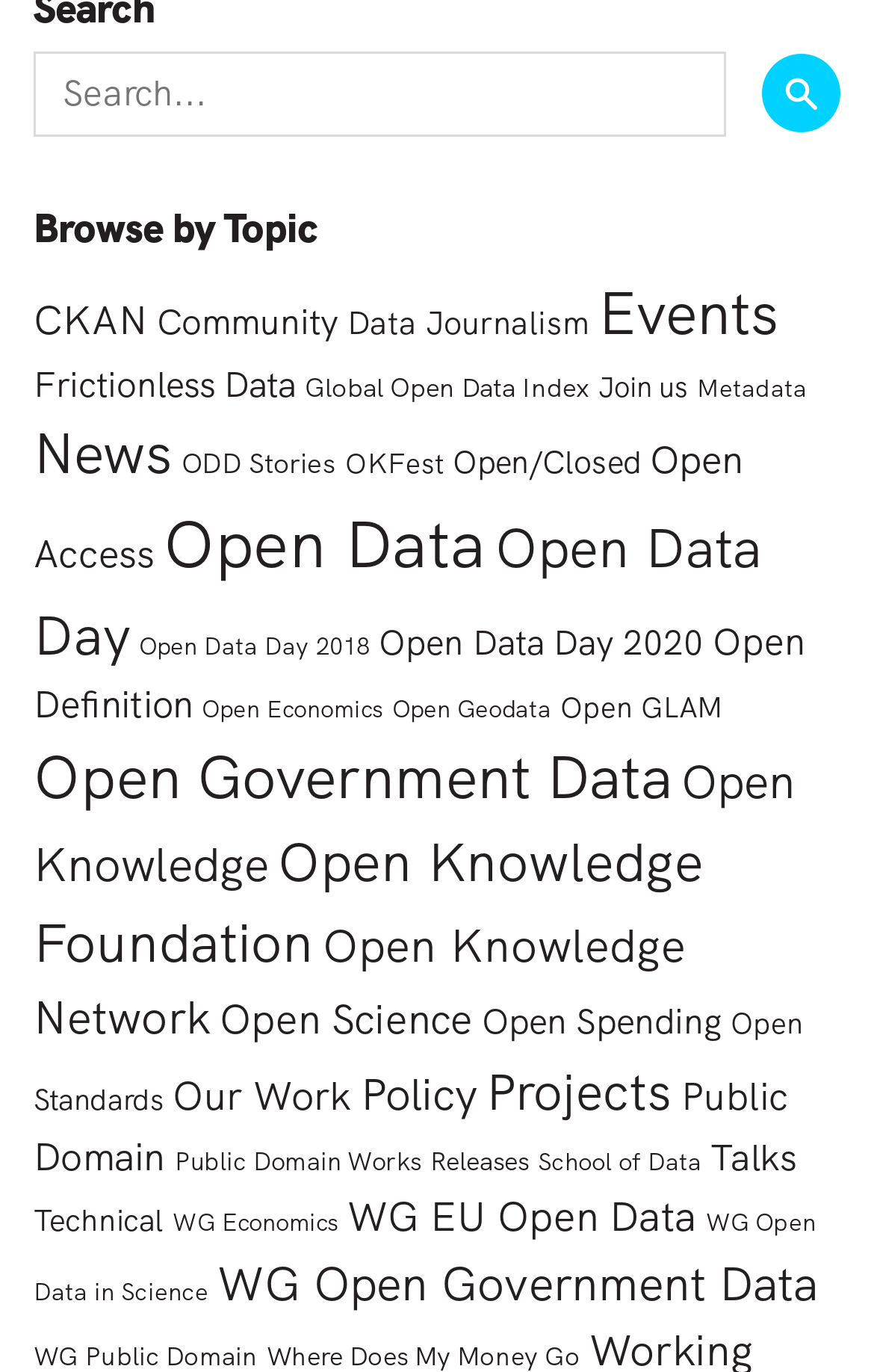What is the first topic listed on the webpage?
Your answer should be a single word or phrase derived from the screenshot.

CKAN